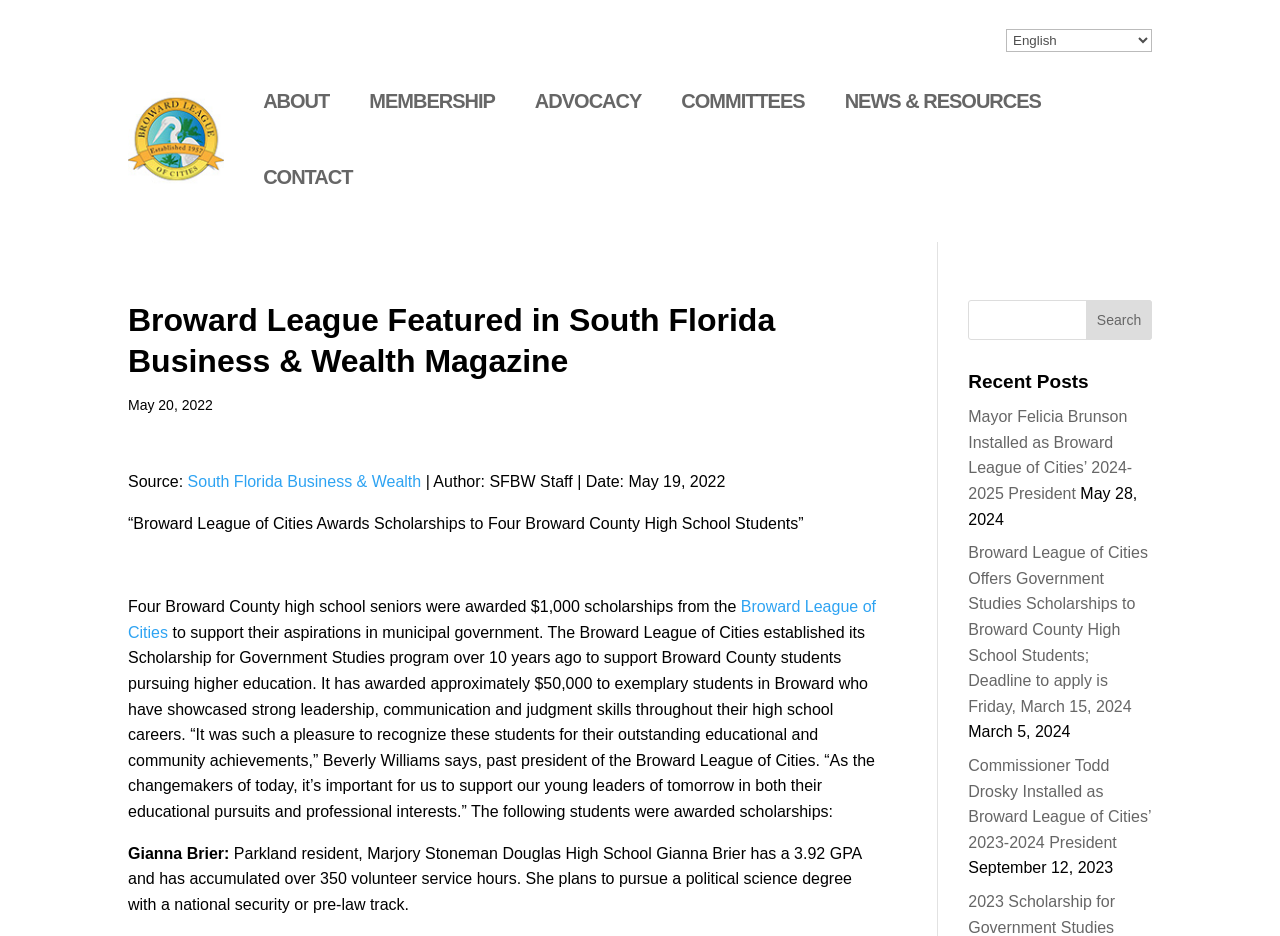Kindly determine the bounding box coordinates for the area that needs to be clicked to execute this instruction: "Visit the Broward League of Cities website".

[0.1, 0.097, 0.175, 0.199]